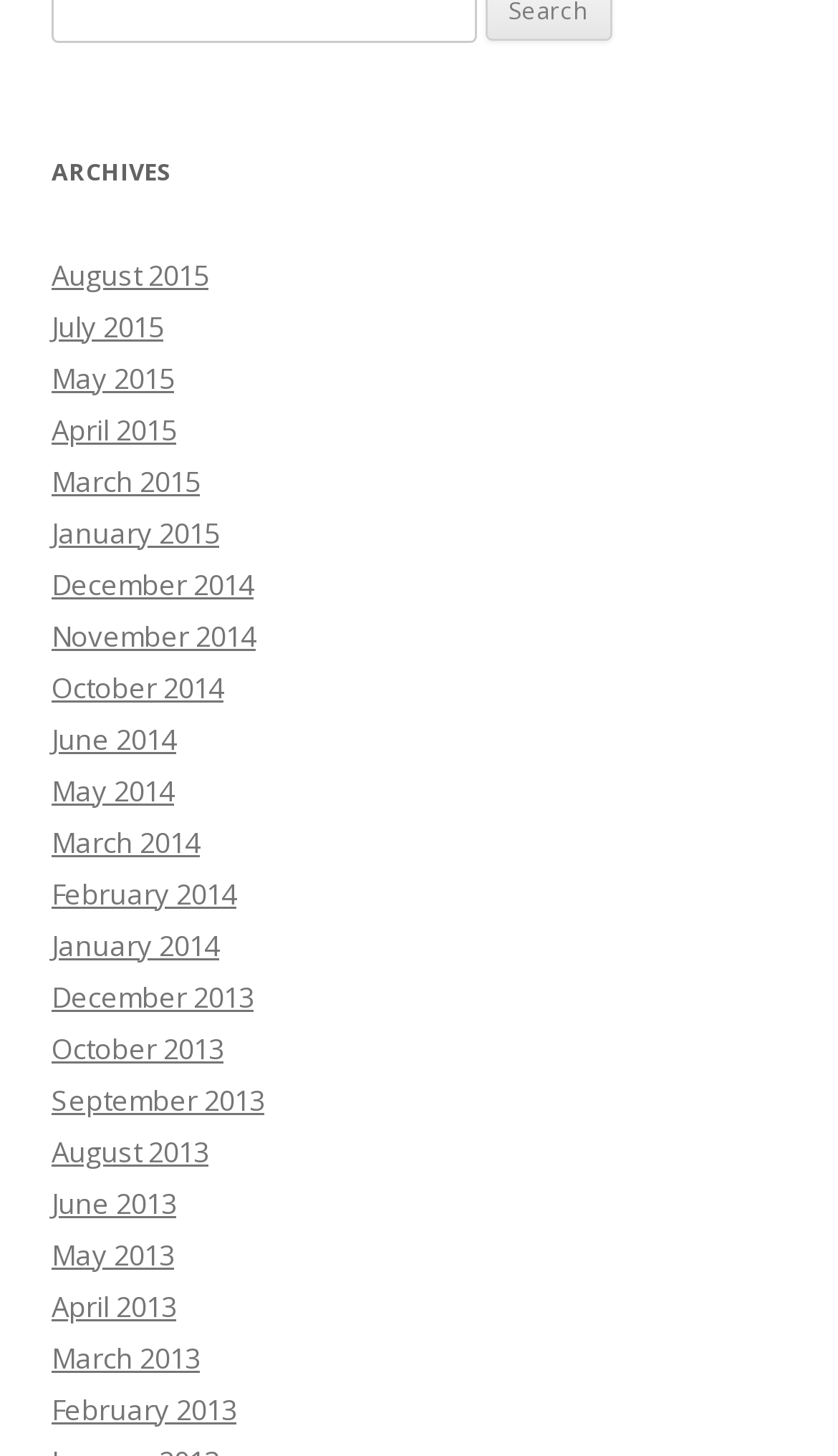What is the earliest month available in the archives?
Based on the image, respond with a single word or phrase.

January 2013